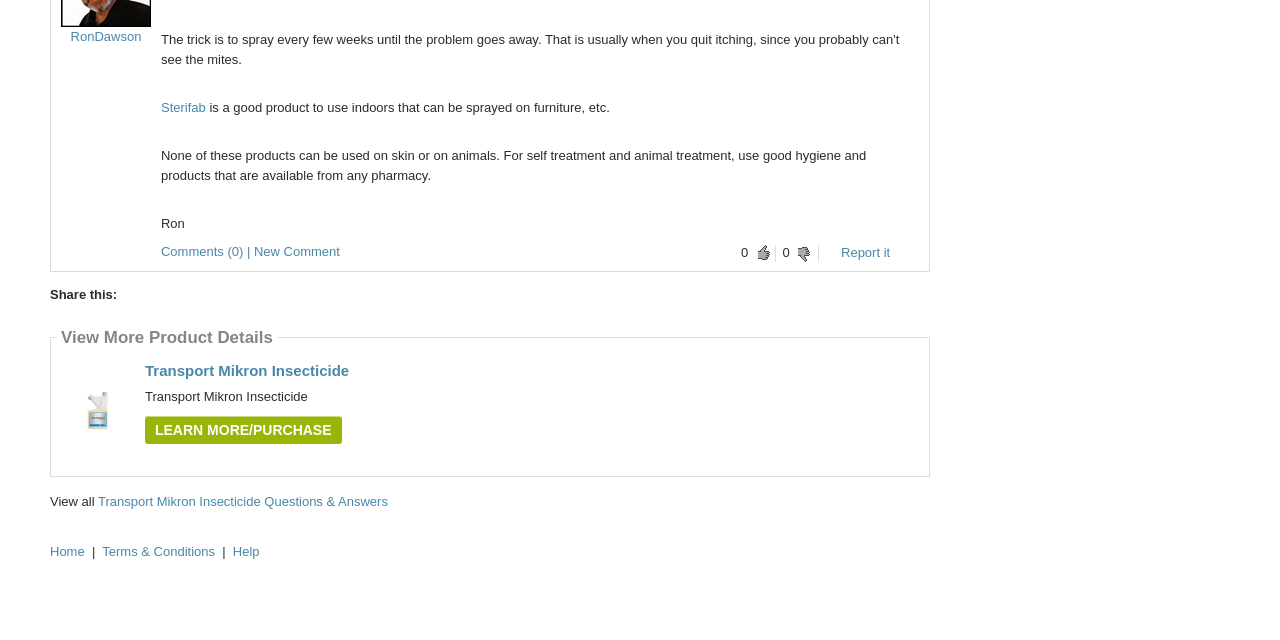Please provide the bounding box coordinate of the region that matches the element description: Report it. Coordinates should be in the format (top-left x, top-left y, bottom-right x, bottom-right y) and all values should be between 0 and 1.

[0.657, 0.385, 0.695, 0.405]